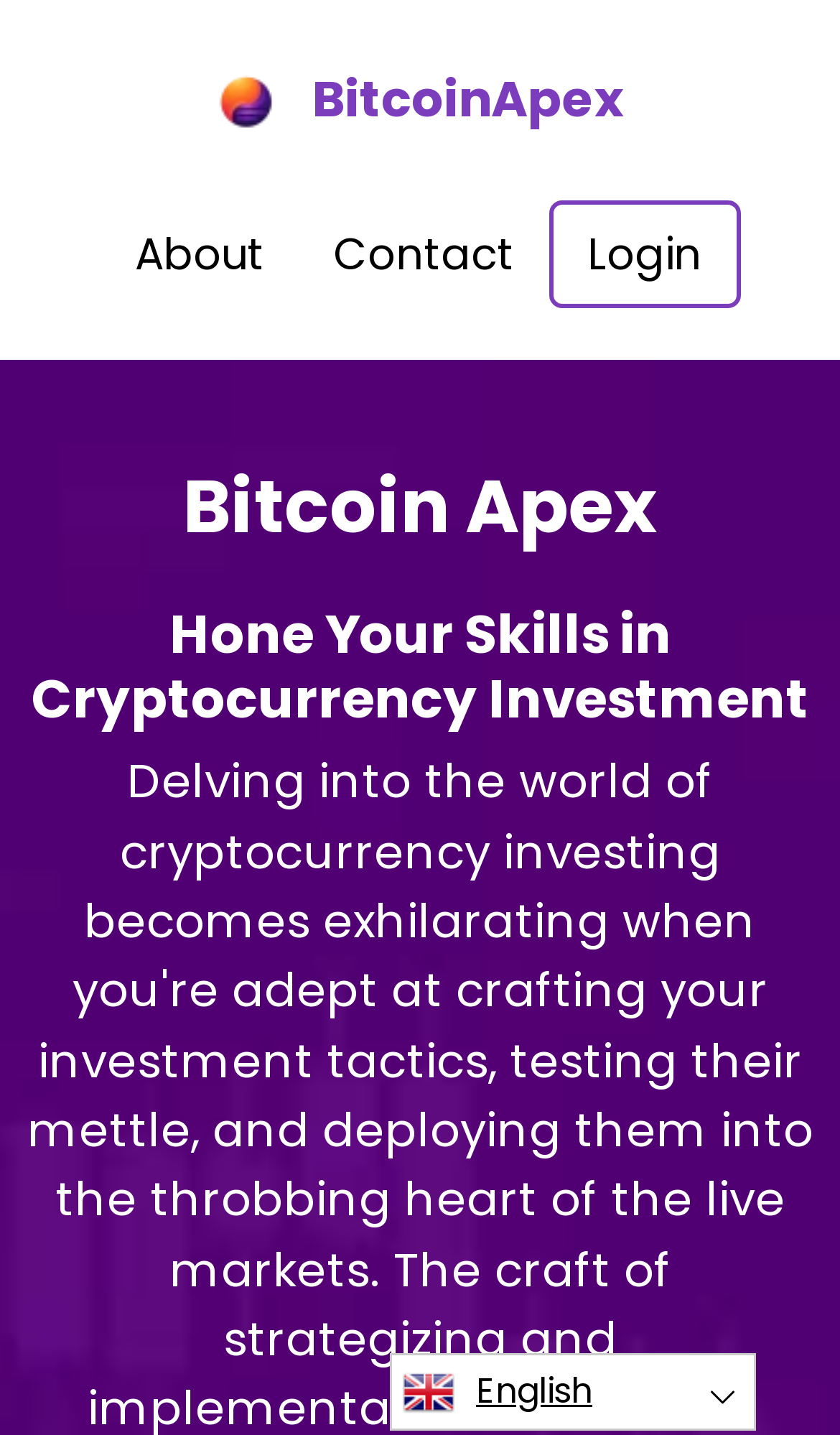What is the topic of the website?
Please answer the question with a detailed response using the information from the screenshot.

The topic of the website can be determined by looking at the heading 'Hone Your Skills in Cryptocurrency Investment', which suggests that the website is focused on cryptocurrency investment. This is also supported by the name of the website, Bitcoin Apex, which implies a connection to Bitcoin and cryptocurrency.